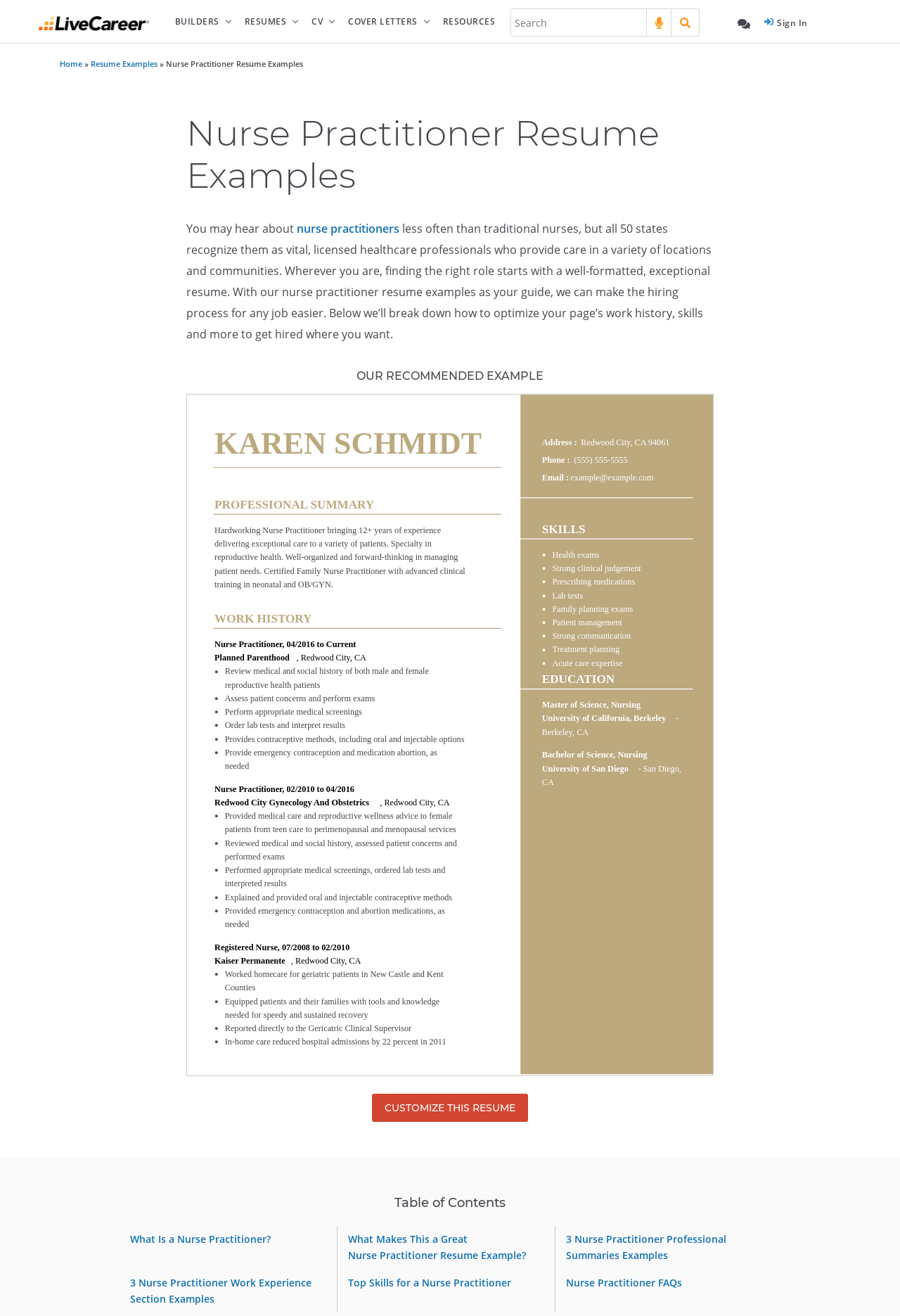Determine the bounding box coordinates of the clickable region to follow the instruction: "Customize this resume".

[0.413, 0.831, 0.587, 0.853]